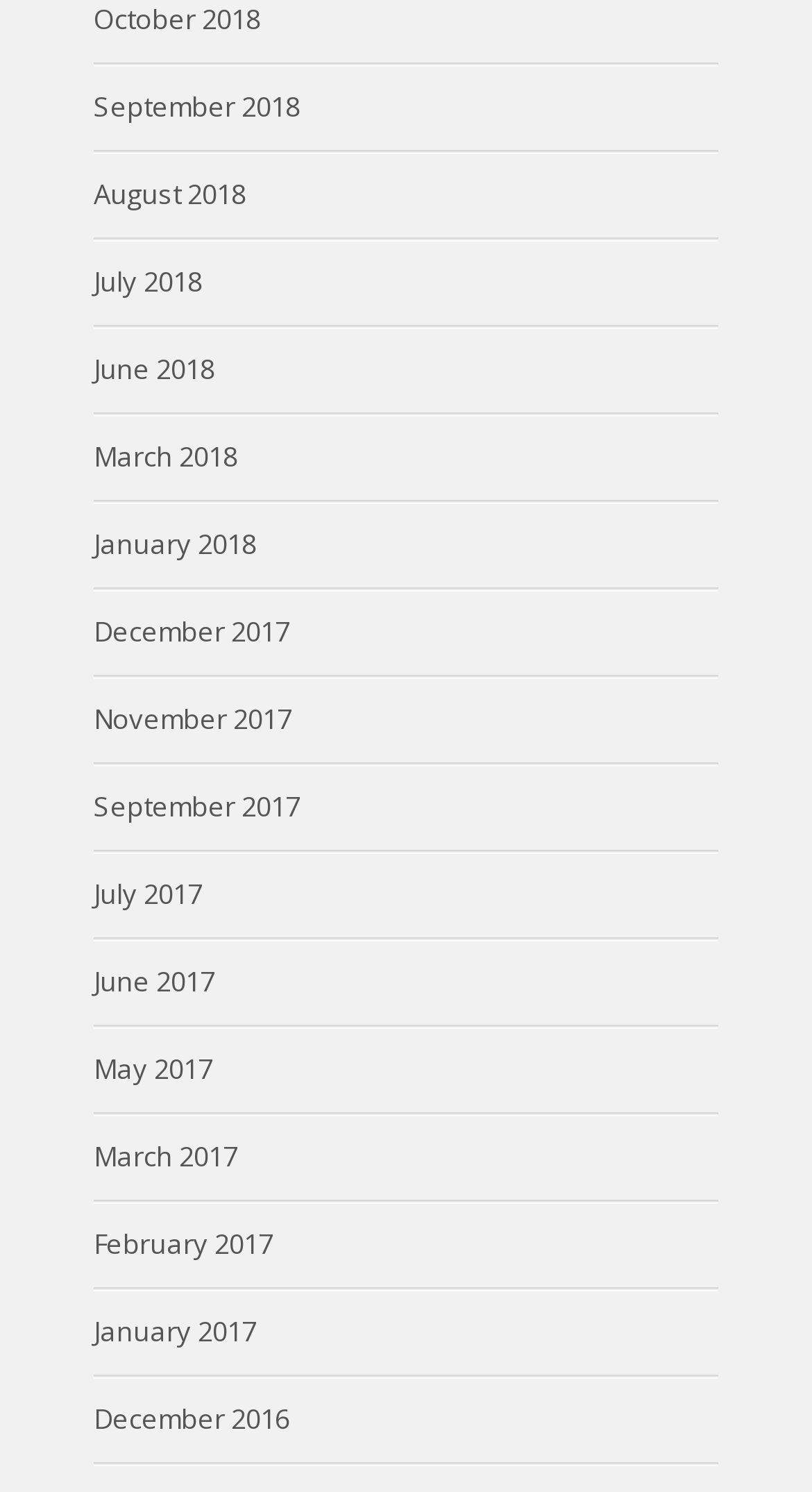How many links are there in the first row? Analyze the screenshot and reply with just one word or a short phrase.

4